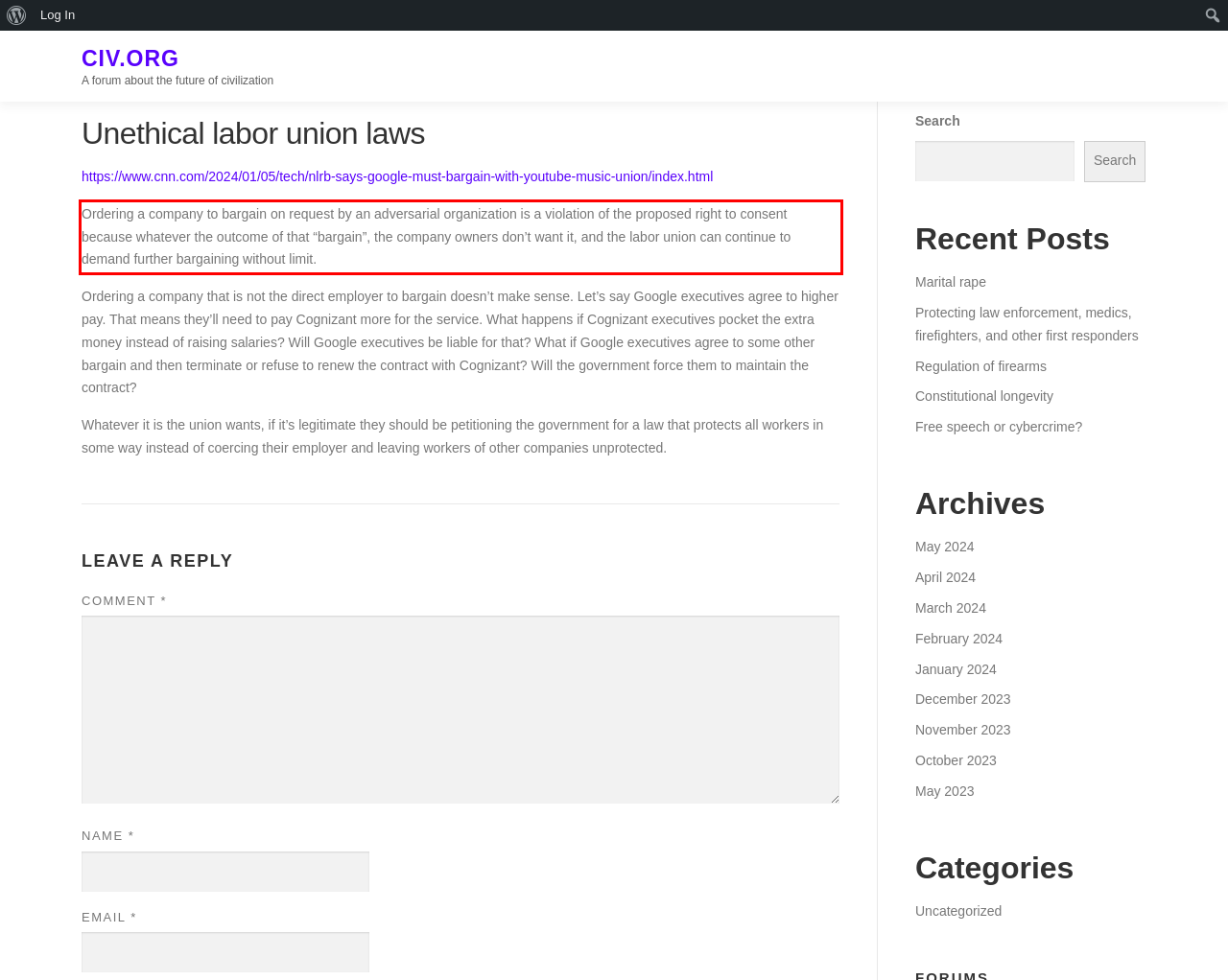View the screenshot of the webpage and identify the UI element surrounded by a red bounding box. Extract the text contained within this red bounding box.

Ordering a company to bargain on request by an adversarial organization is a violation of the proposed right to consent because whatever the outcome of that “bargain”, the company owners don’t want it, and the labor union can continue to demand further bargaining without limit.